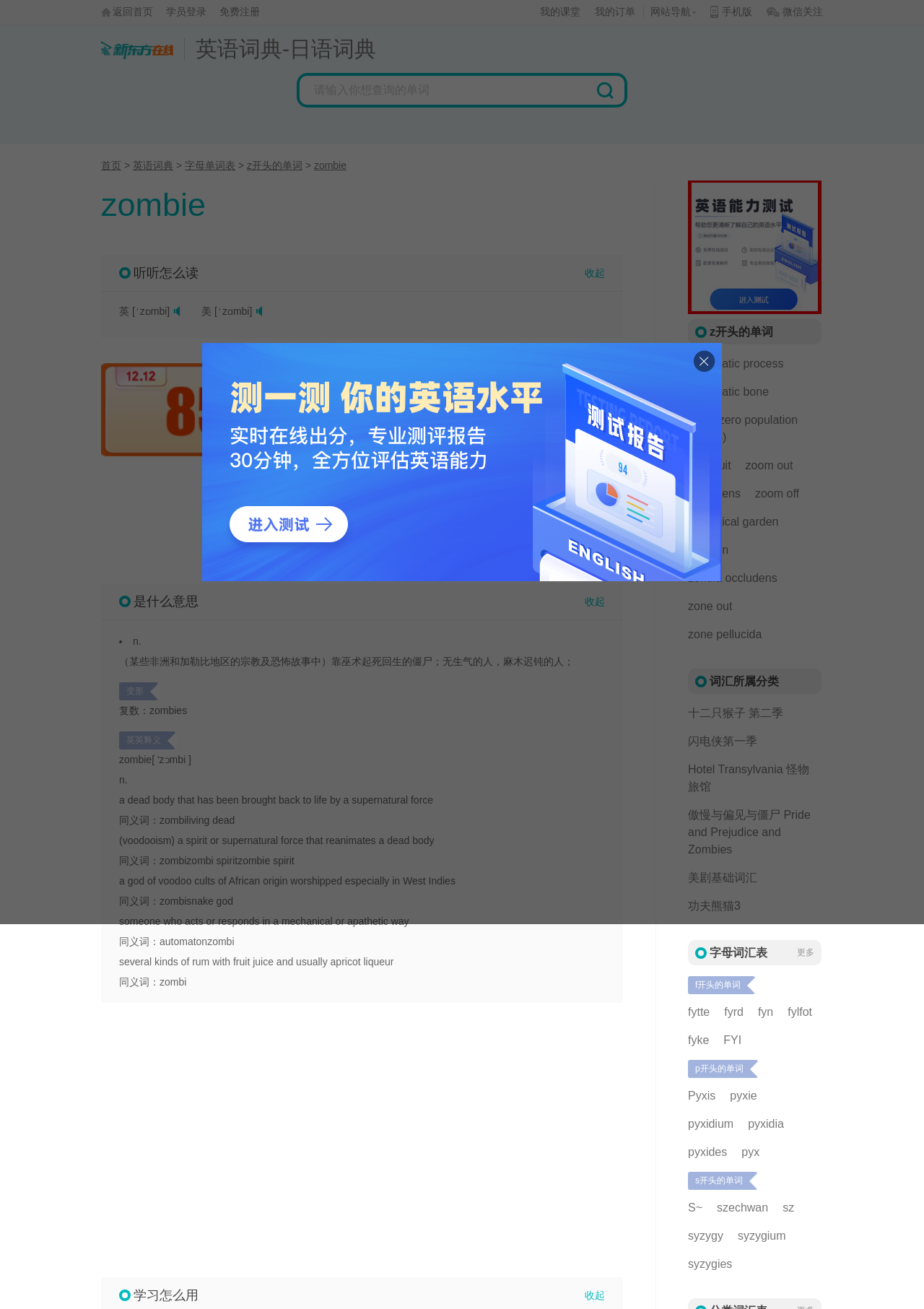Pinpoint the bounding box coordinates of the clickable area necessary to execute the following instruction: "search for a word". The coordinates should be given as four float numbers between 0 and 1, namely [left, top, right, bottom].

[0.324, 0.058, 0.634, 0.08]